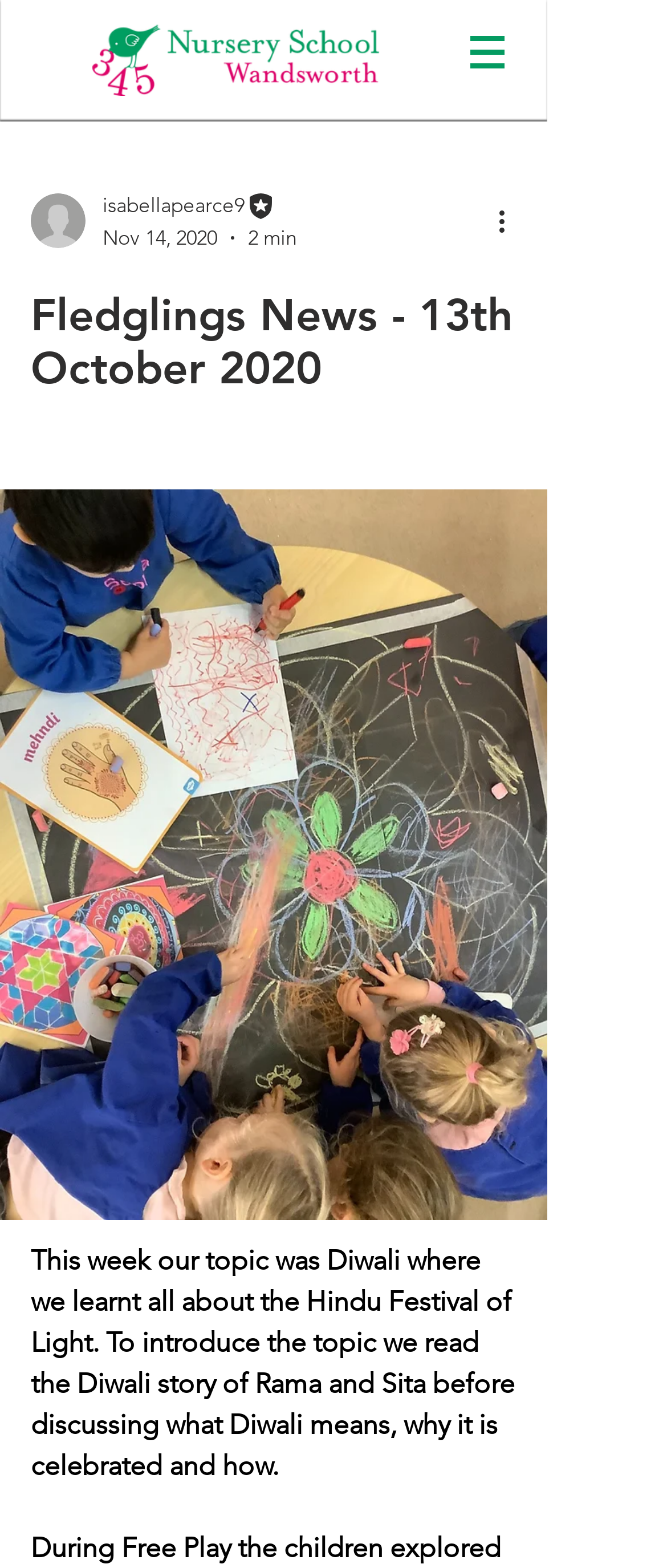Please find and generate the text of the main header of the webpage.

Fledglings News - 13th October 2020